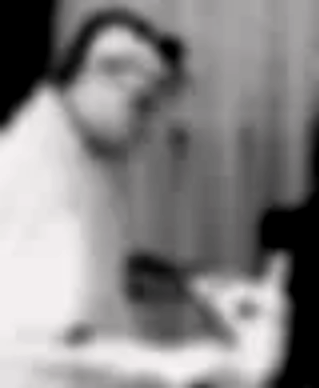In which states does the musician perform?
Please provide a single word or phrase as your answer based on the screenshot.

North Carolina and Georgia